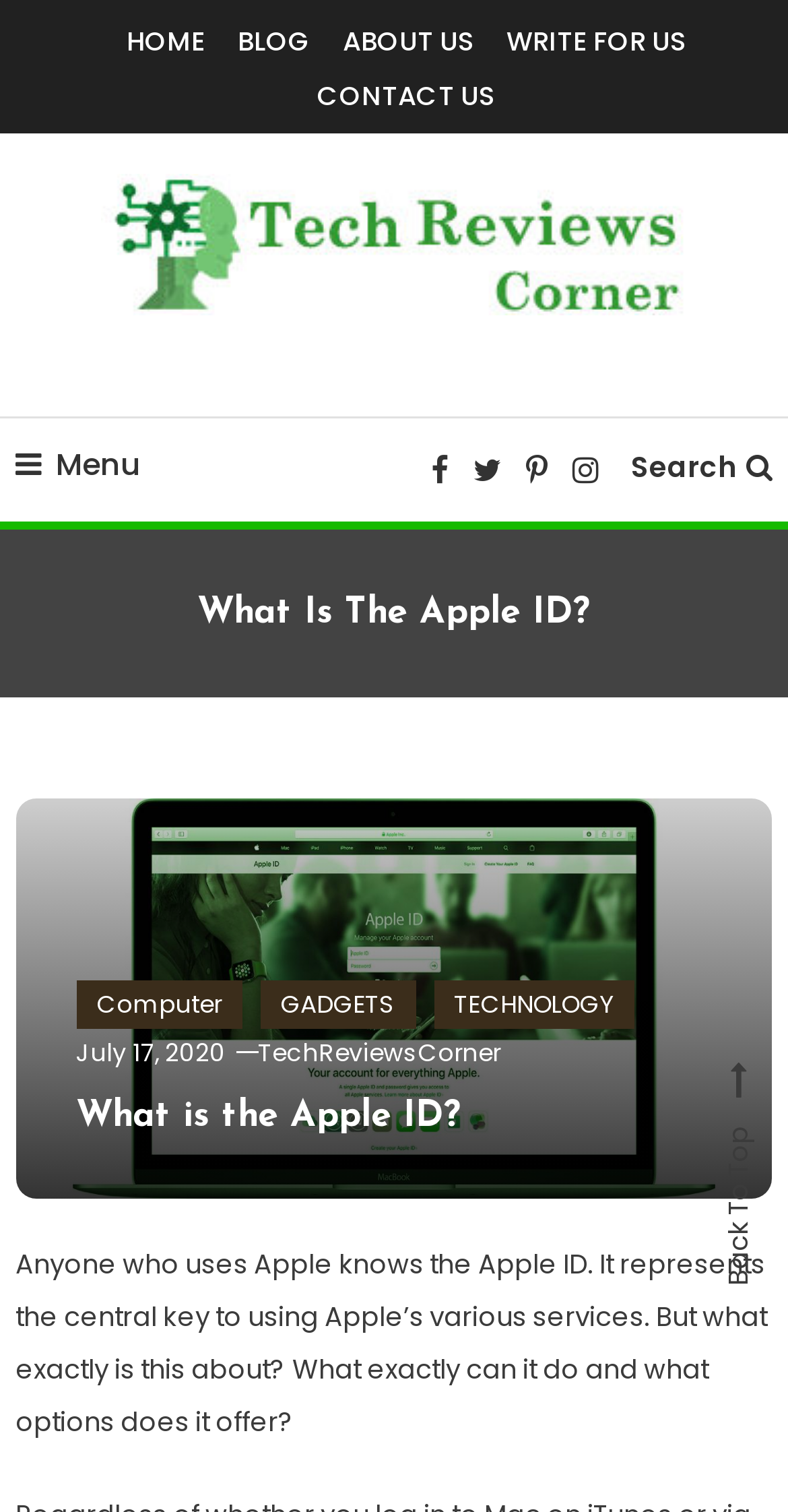Please identify the bounding box coordinates for the region that you need to click to follow this instruction: "read about computer".

[0.097, 0.648, 0.307, 0.68]